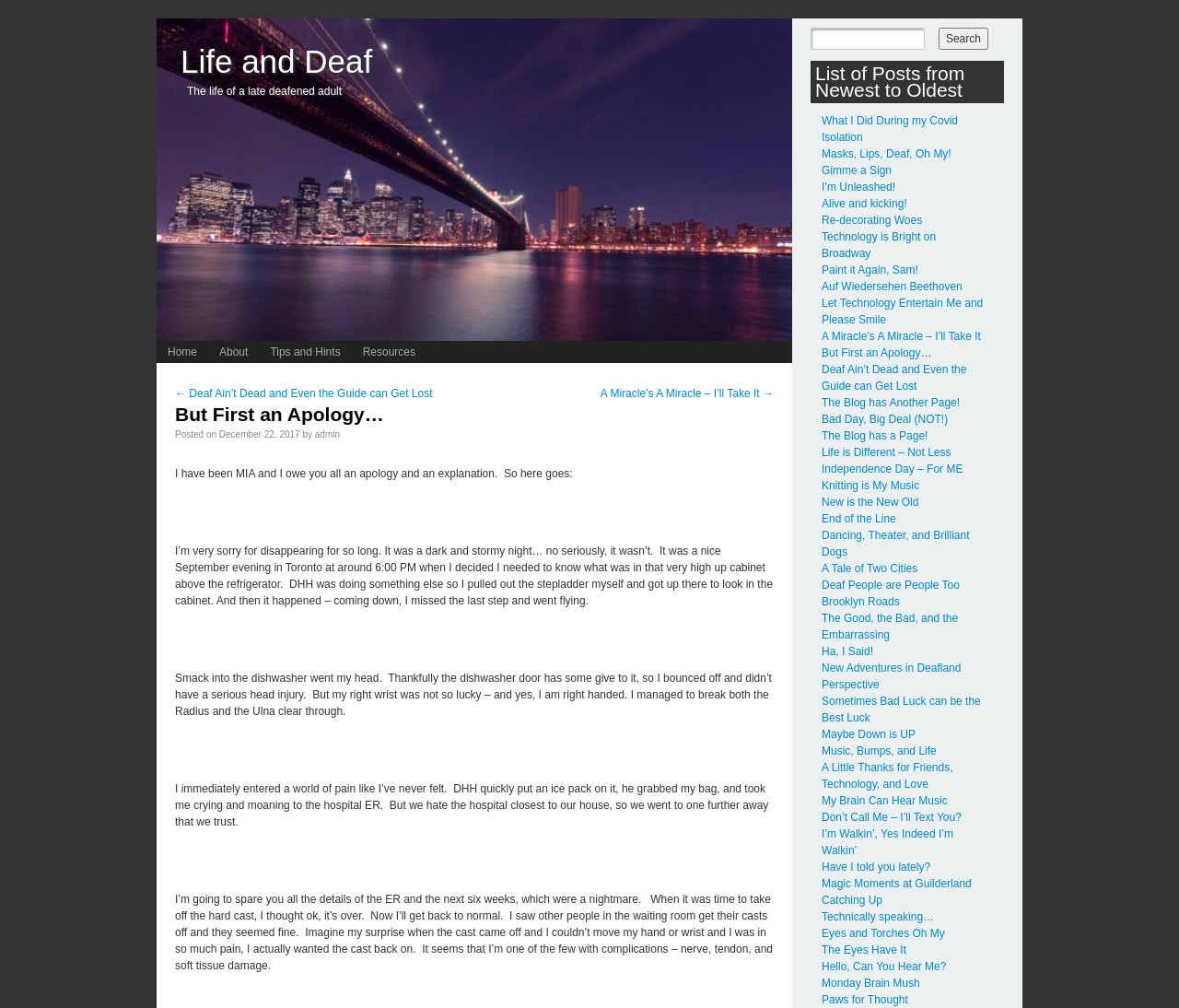Determine the bounding box coordinates for the region that must be clicked to execute the following instruction: "Read the 'But First an Apology…' post".

[0.148, 0.399, 0.656, 0.423]